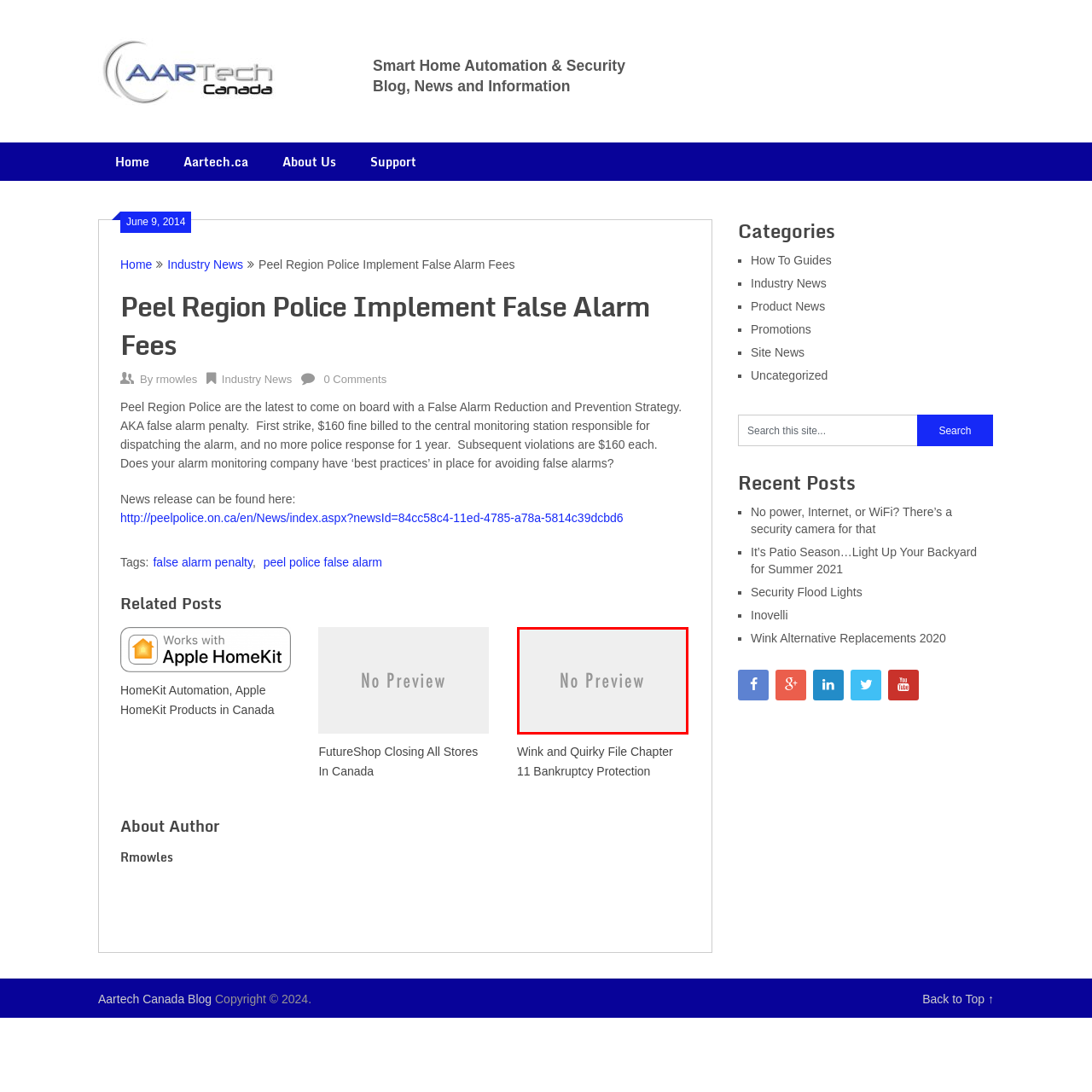Describe the contents of the image that is surrounded by the red box in a detailed manner.

The image titled "Wink and Quirky File Chapter 11 Bankruptcy Protection" appears to be associated with a blog post discussing the financial challenges faced by Wink and Quirky, a notable entity in the industry. The post likely covers significant details regarding their move to file for Chapter 11 bankruptcy protection, a process meant to allow companies to reorganize while managing debt. Accompanying the informative article, the image serves as a visual indicator of the financial issue at hand within the context of the blog, emphasizing the company's current situation and possibly sparking discussions about its implications for customers and the industry at large.